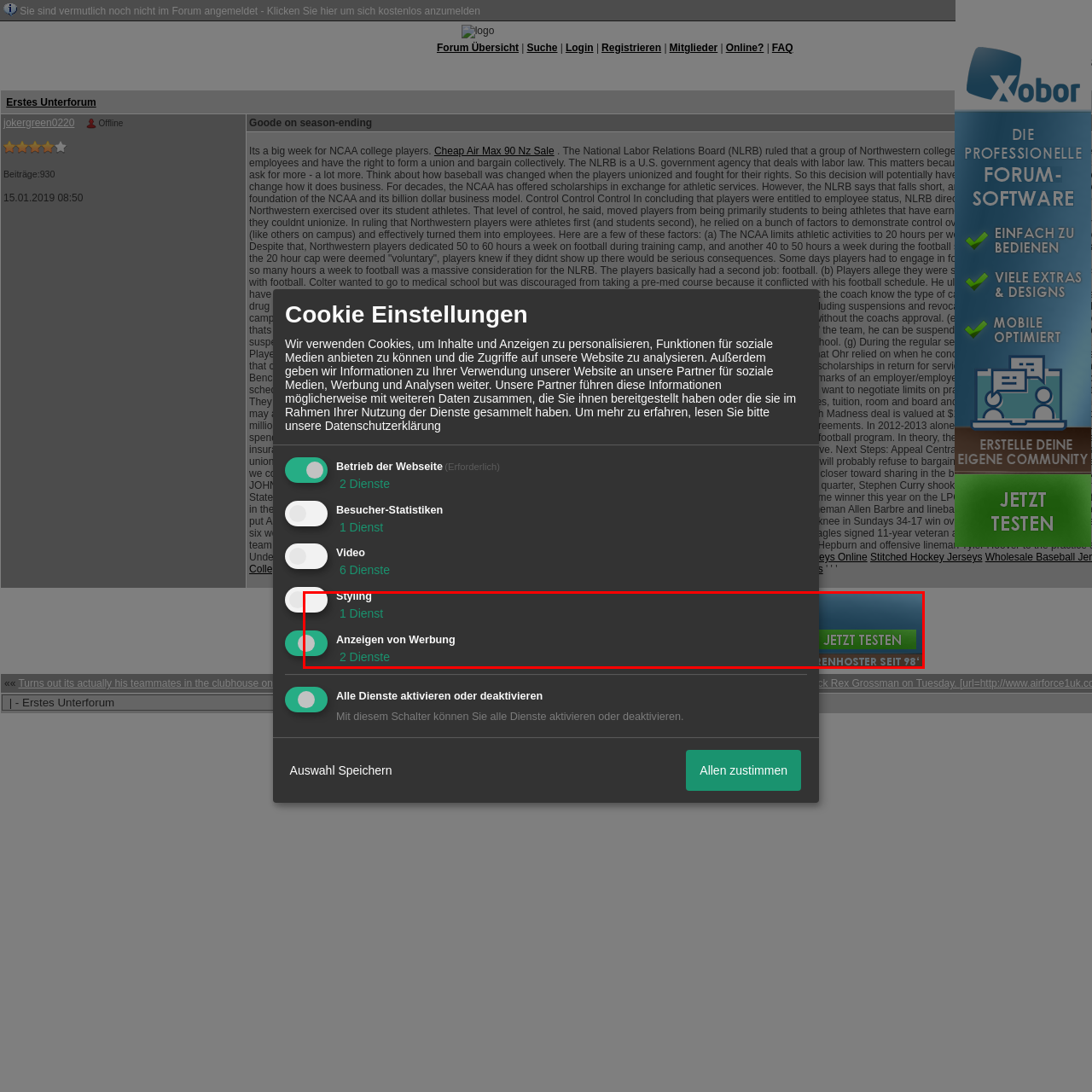How many services are linked to the 'Anzeigen von Werbung' setting?
View the portion of the image encircled by the red bounding box and give a one-word or short phrase answer.

two